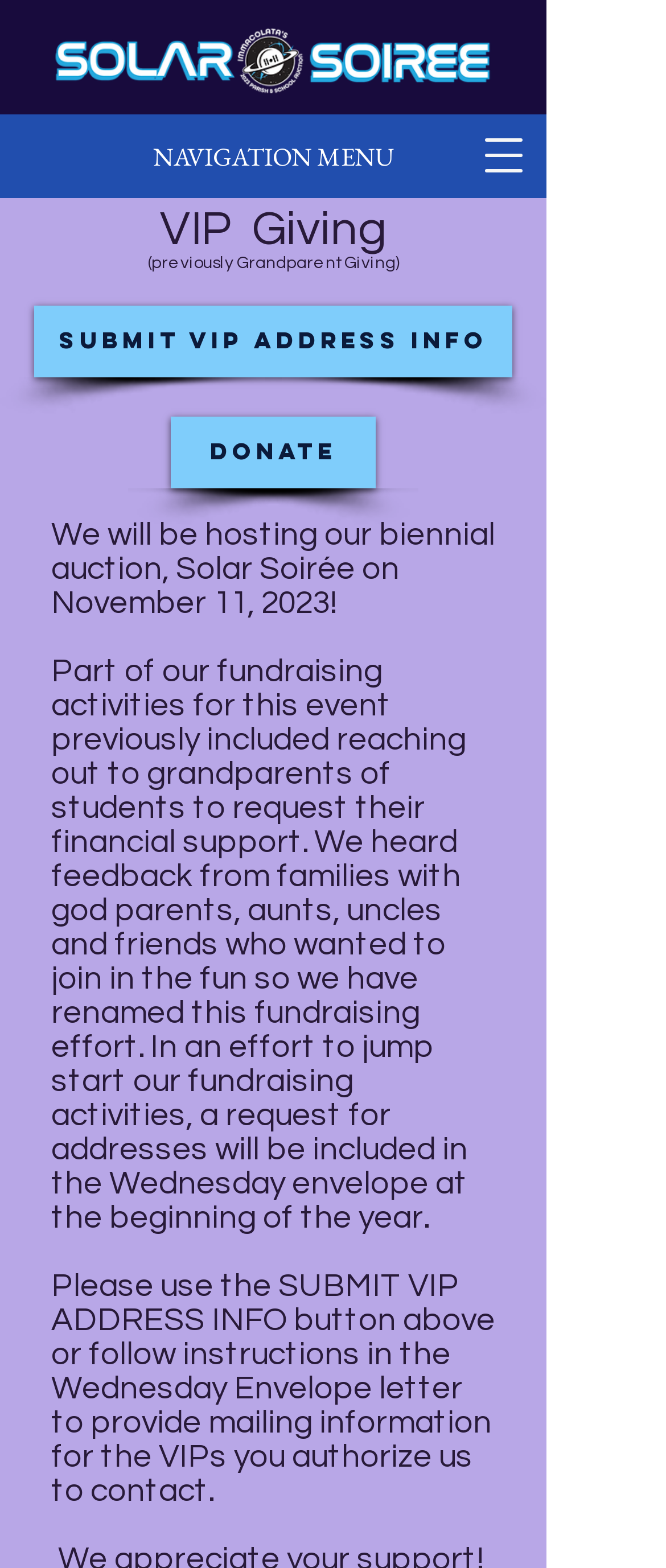Using the element description DONATE, predict the bounding box coordinates for the UI element. Provide the coordinates in (top-left x, top-left y, bottom-right x, bottom-right y) format with values ranging from 0 to 1.

[0.256, 0.266, 0.564, 0.311]